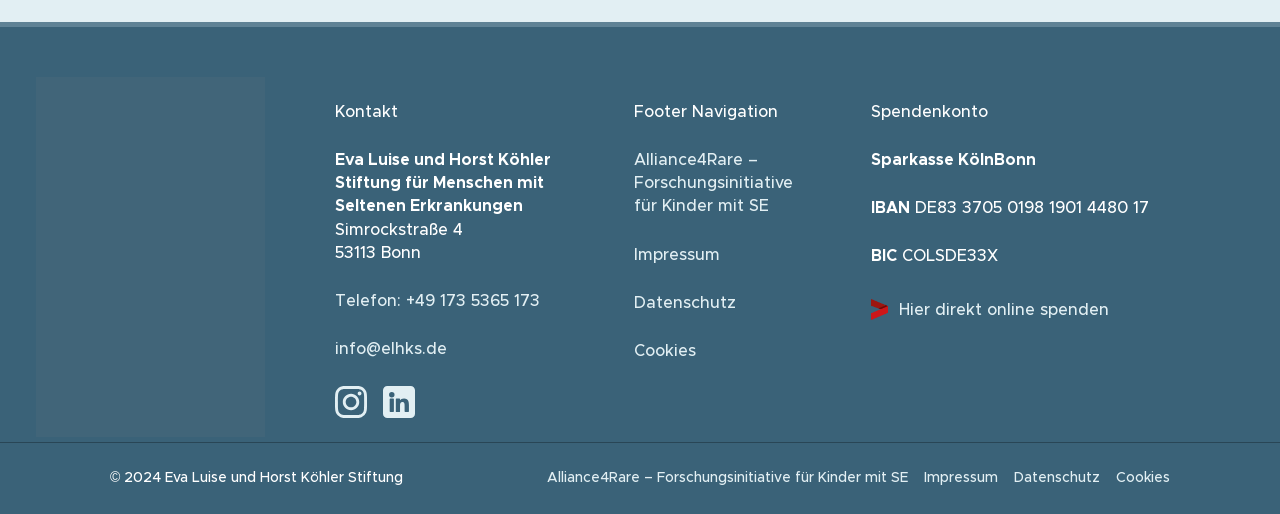Can you provide the bounding box coordinates for the element that should be clicked to implement the instruction: "Contact via phone"?

[0.262, 0.57, 0.422, 0.601]